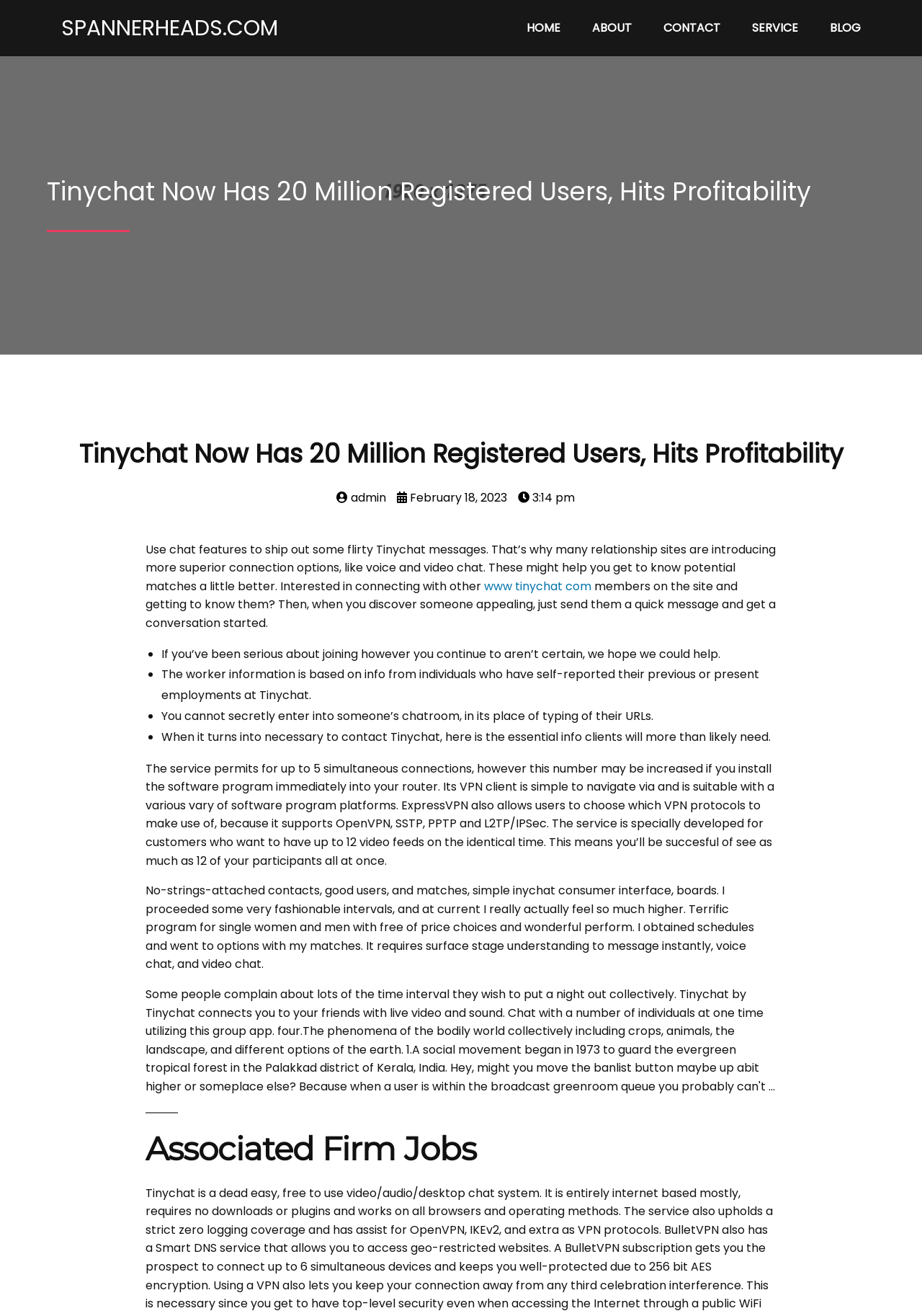Specify the bounding box coordinates of the region I need to click to perform the following instruction: "Click on the HOME link". The coordinates must be four float numbers in the range of 0 to 1, i.e., [left, top, right, bottom].

[0.555, 0.008, 0.623, 0.035]